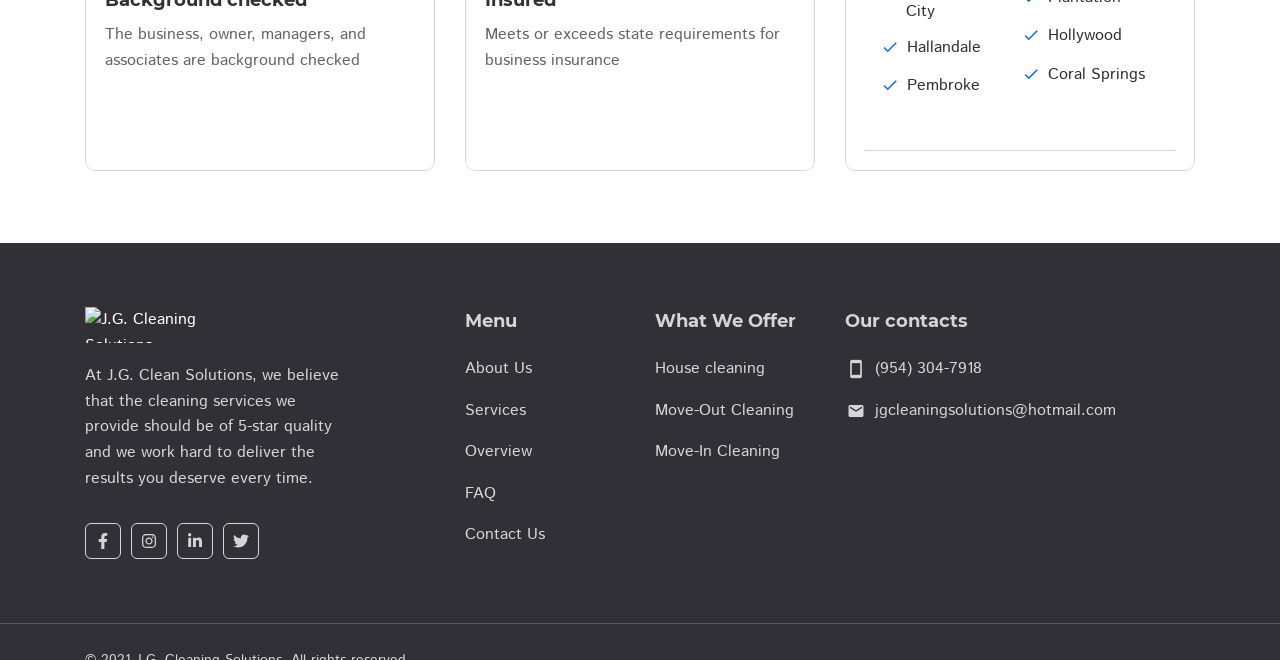Provide your answer in one word or a succinct phrase for the question: 
How many social media links are available?

4